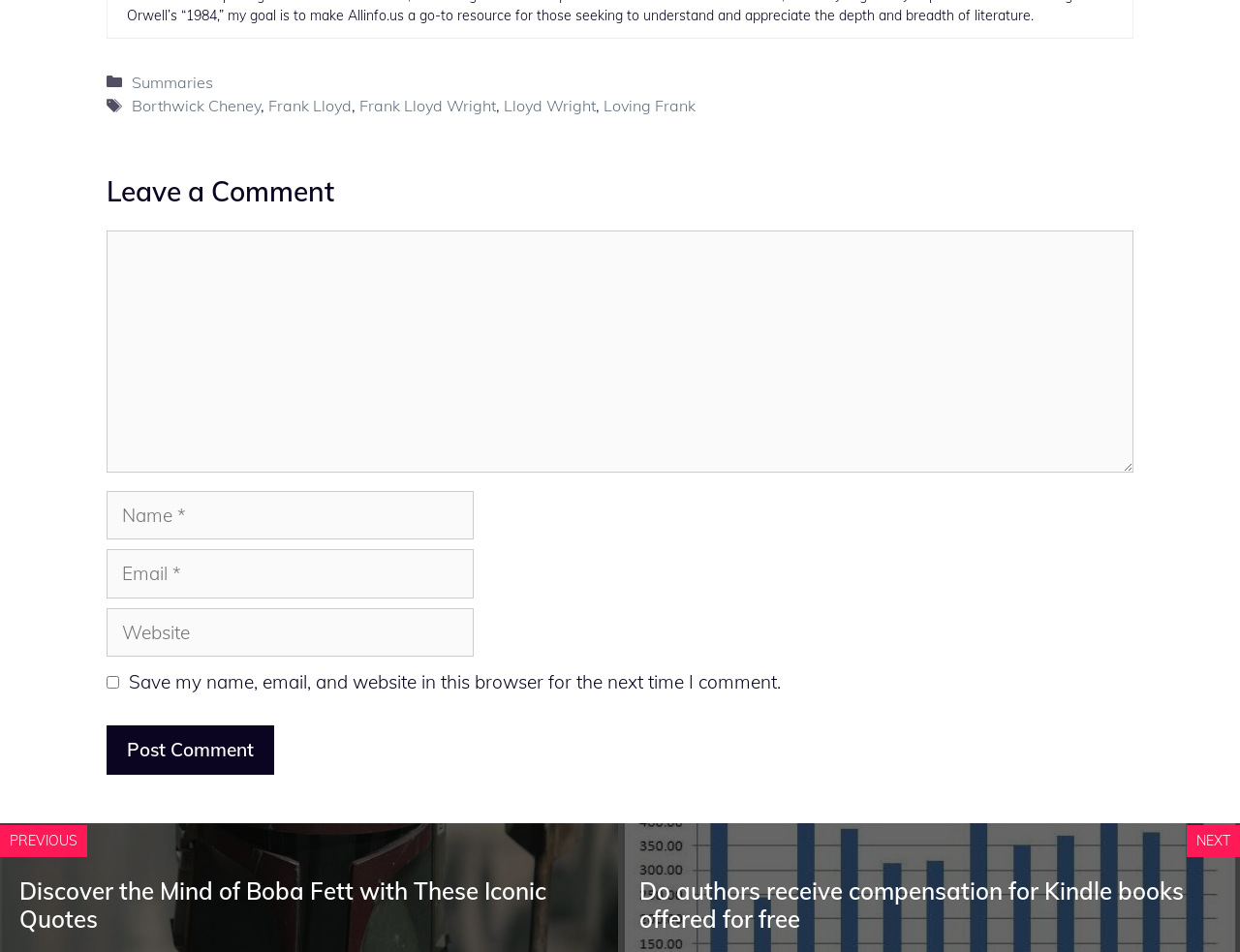Please find the bounding box coordinates of the clickable region needed to complete the following instruction: "Click the 'Post Comment' button". The bounding box coordinates must consist of four float numbers between 0 and 1, i.e., [left, top, right, bottom].

None